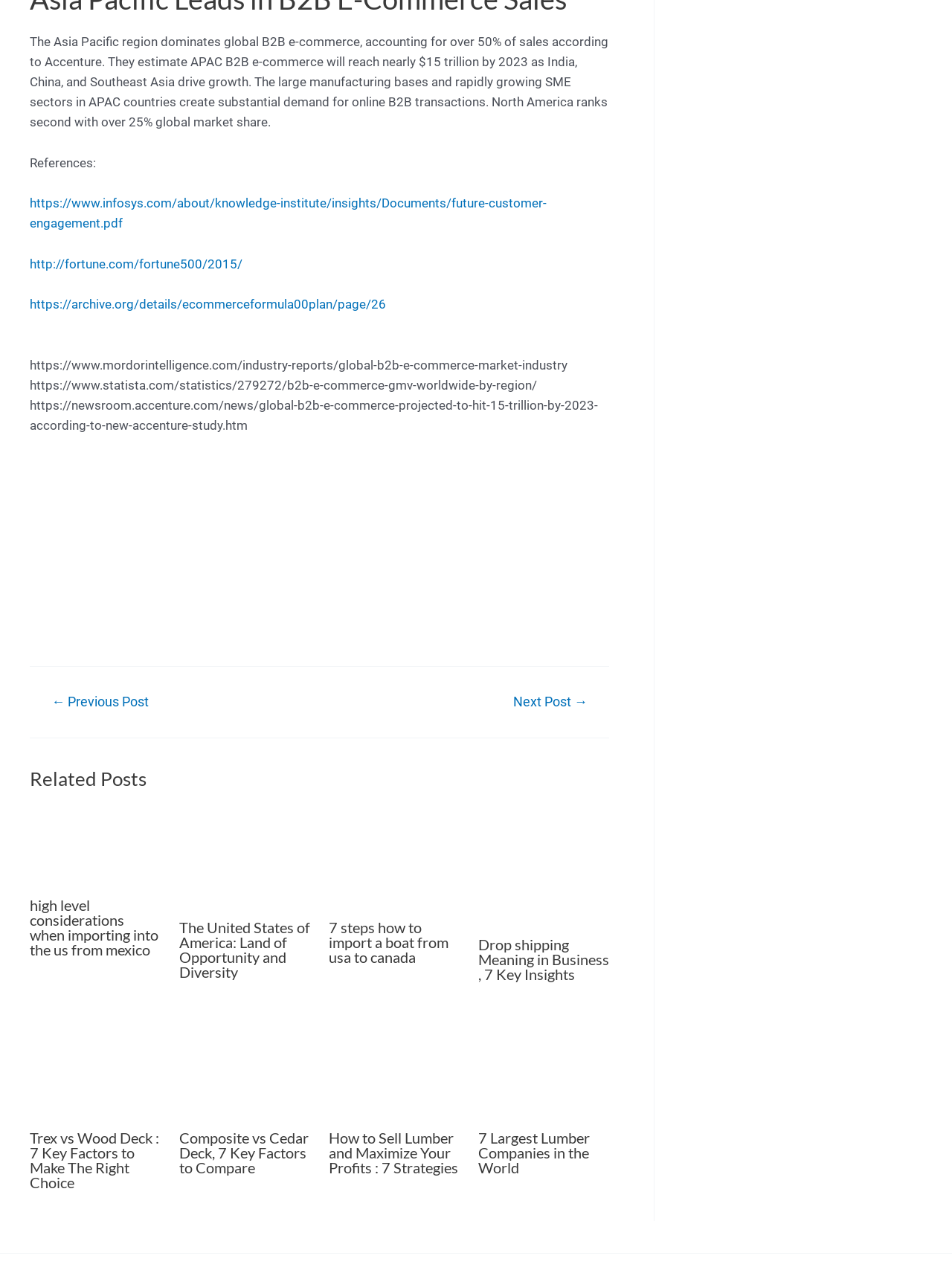Observe the image and answer the following question in detail: What is the second-ranked region in global B2B e-commerce market share?

According to the text, 'North America ranks second with over 25% global market share.' This indicates that North America is the second-ranked region in global B2B e-commerce market share.